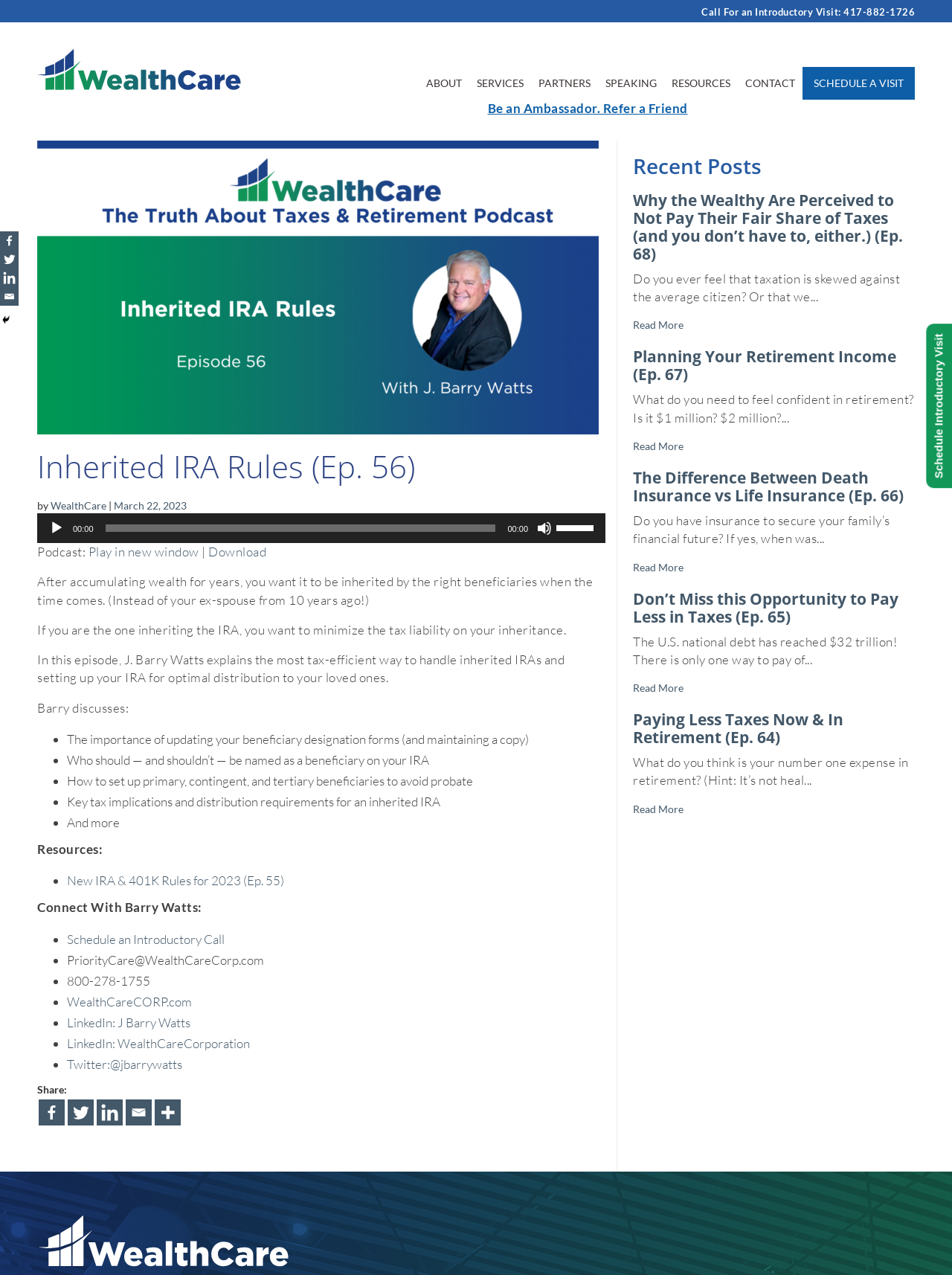Determine the bounding box coordinates for the area that needs to be clicked to fulfill this task: "Download the podcast". The coordinates must be given as four float numbers between 0 and 1, i.e., [left, top, right, bottom].

[0.219, 0.427, 0.28, 0.439]